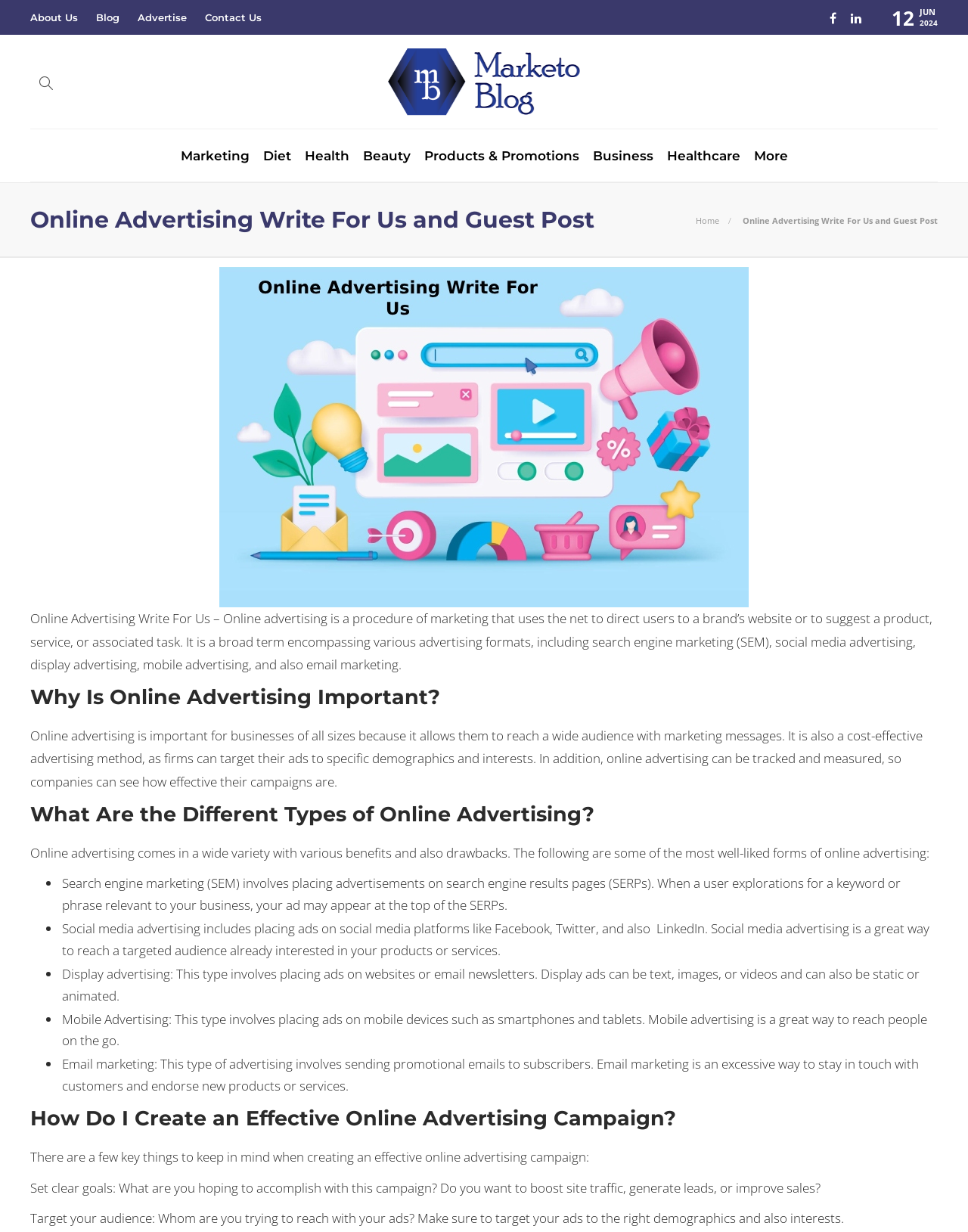Pinpoint the bounding box coordinates of the clickable element to carry out the following instruction: "Click on More."

[0.779, 0.105, 0.814, 0.148]